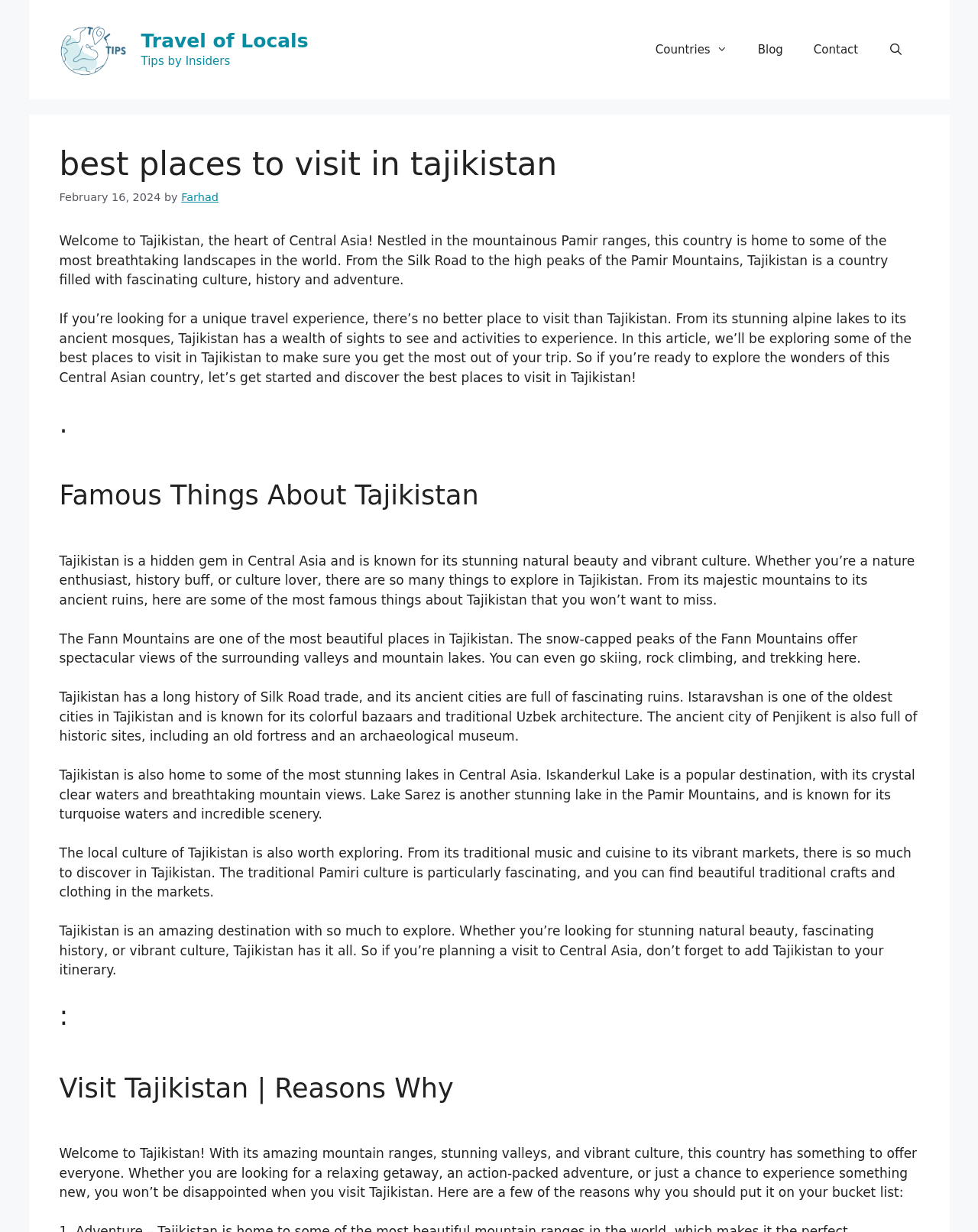Examine the image carefully and respond to the question with a detailed answer: 
What is the topic of the article?

I determined the topic of the article by reading the heading element with the text 'best places to visit in tajikistan'. This suggests that the article is about recommending places to visit in Tajikistan.